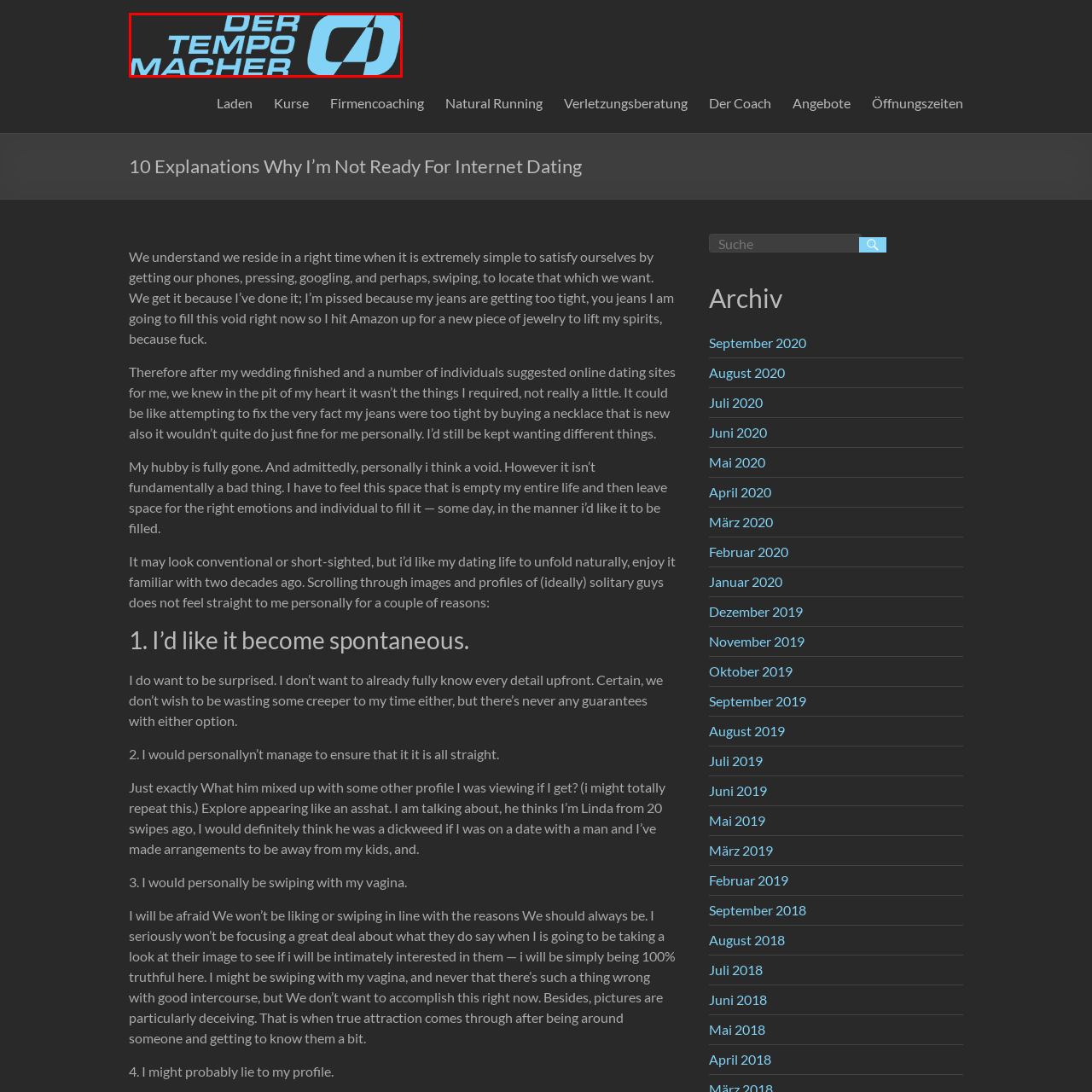What is the tone conveyed by the logo design?
Review the image inside the red bounding box and give a detailed answer.

The design of the logo conveys a sense of dynamism and professionalism, suggesting a focus on efficiency and innovation, which is likely associated with services or insights related to personal development, coaching, or consultancy.